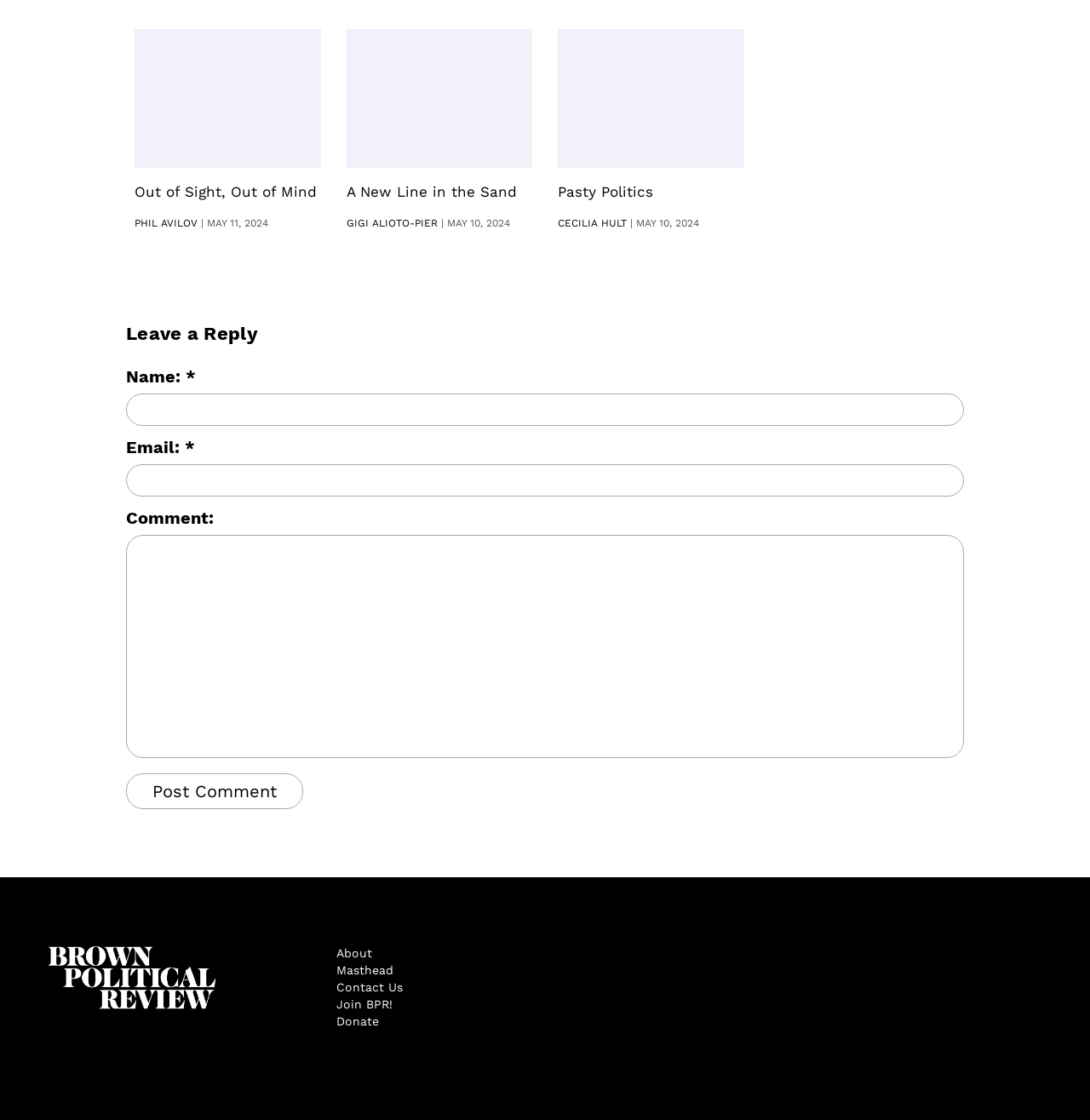Please locate the bounding box coordinates of the element that should be clicked to achieve the given instruction: "Click on the 'About' link in the footer".

[0.309, 0.845, 0.341, 0.857]